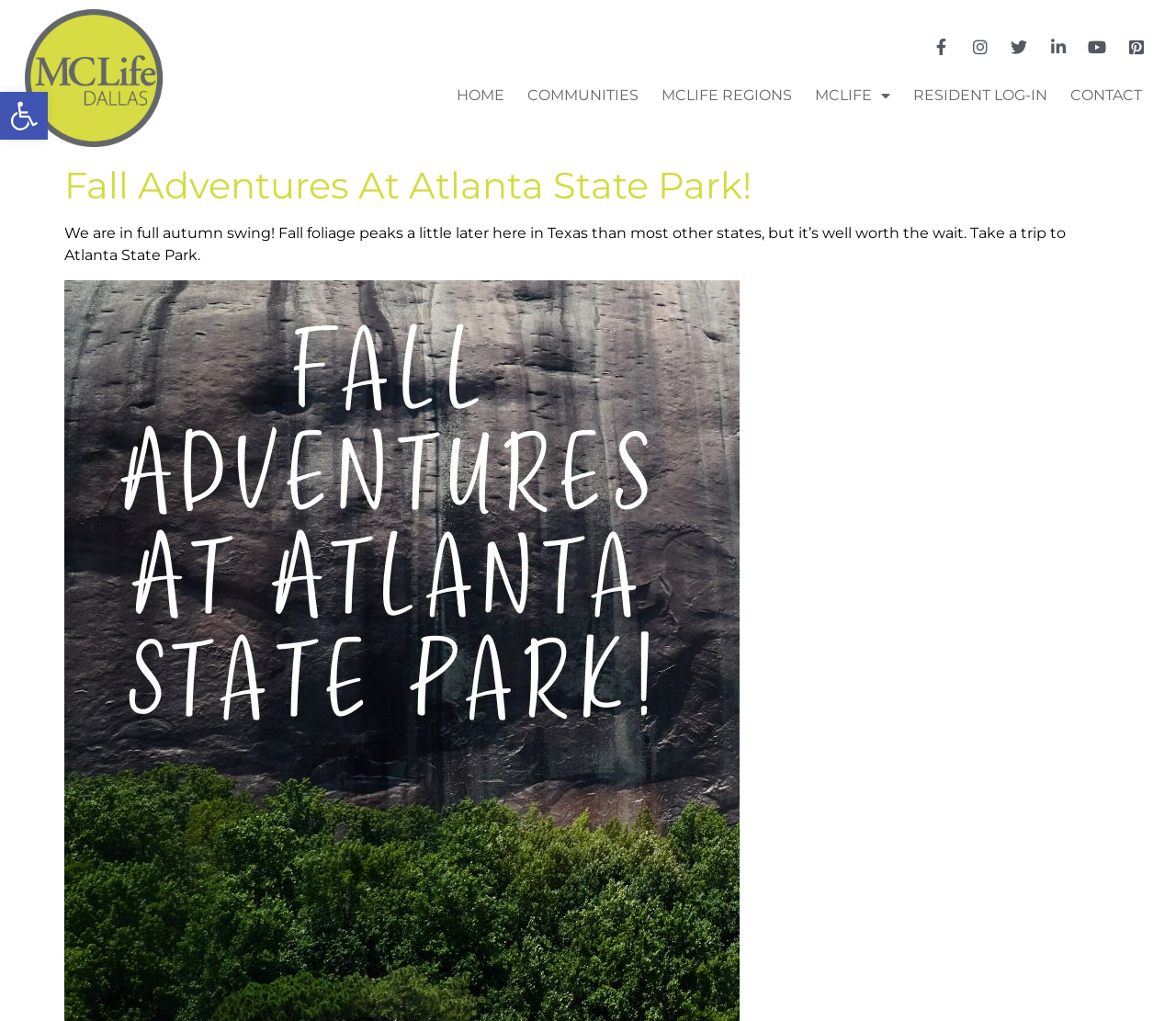Based on the element description: "Home", identify the UI element and provide its bounding box coordinates. Use four float numbers between 0 and 1, [left, top, right, bottom].

[0.38, 0.072, 0.437, 0.115]